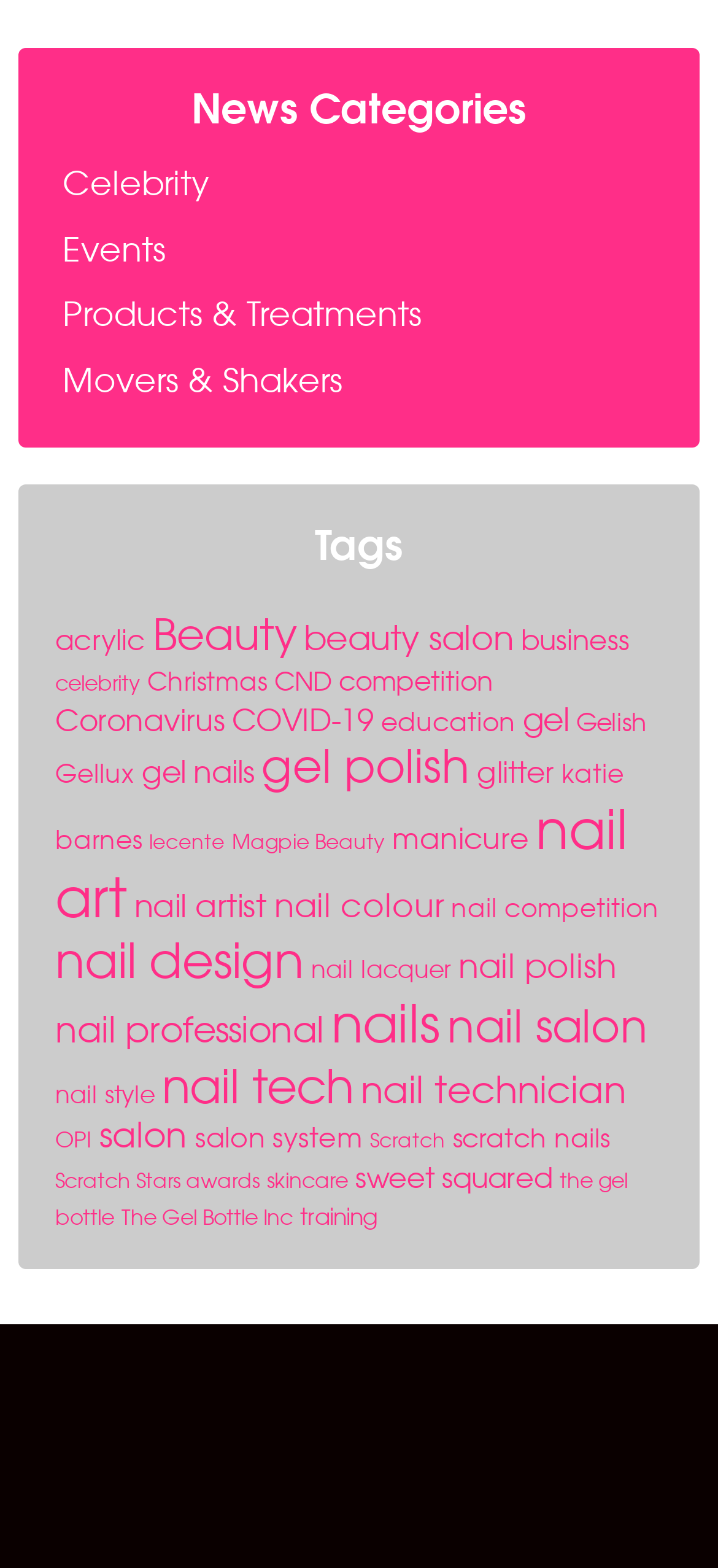Determine the bounding box coordinates of the clickable element to complete this instruction: "Click on Celebrity". Provide the coordinates in the format of four float numbers between 0 and 1, [left, top, right, bottom].

[0.051, 0.097, 0.949, 0.137]